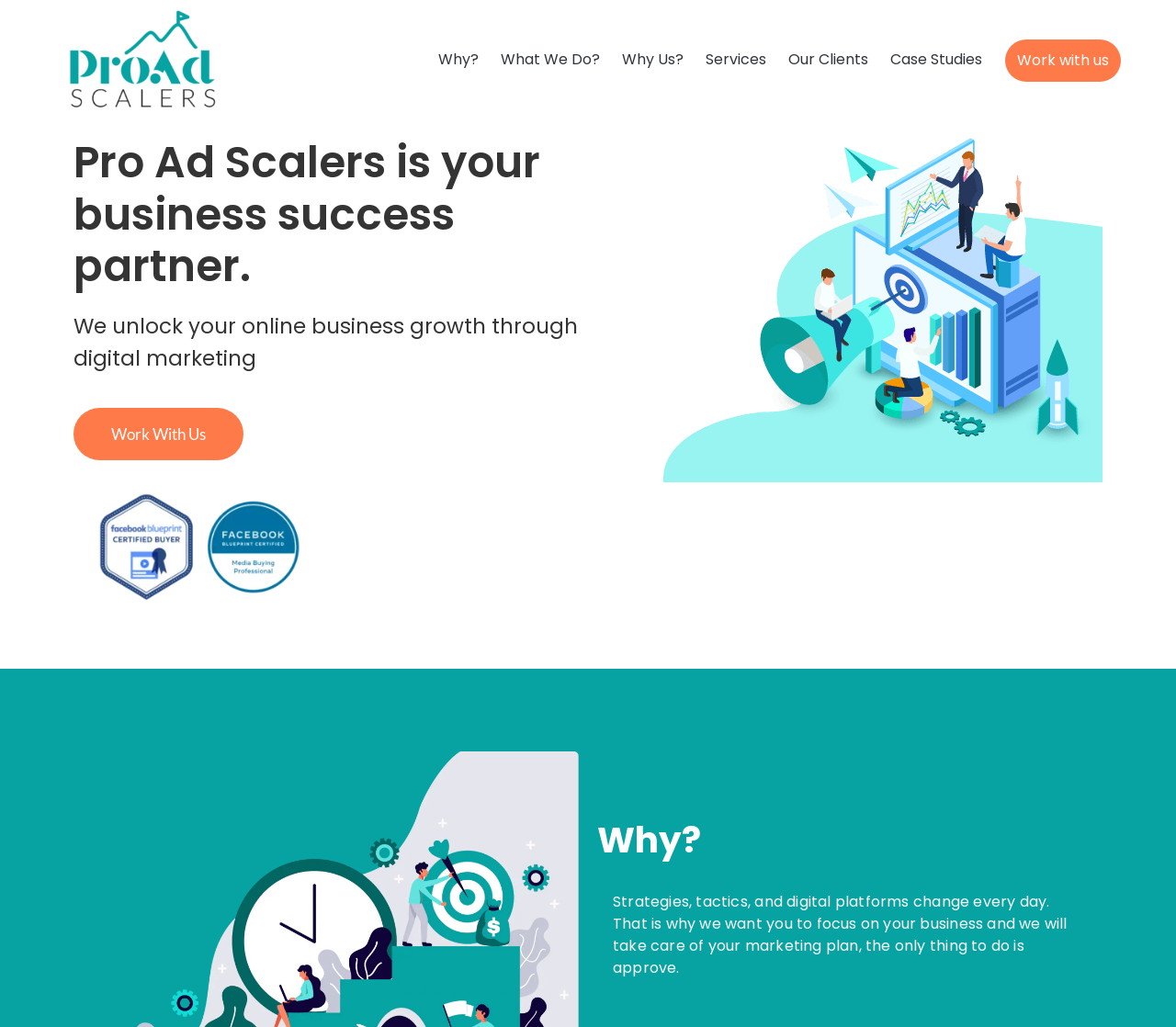Please determine the bounding box coordinates for the element with the description: "Services".

[0.591, 0.043, 0.661, 0.074]